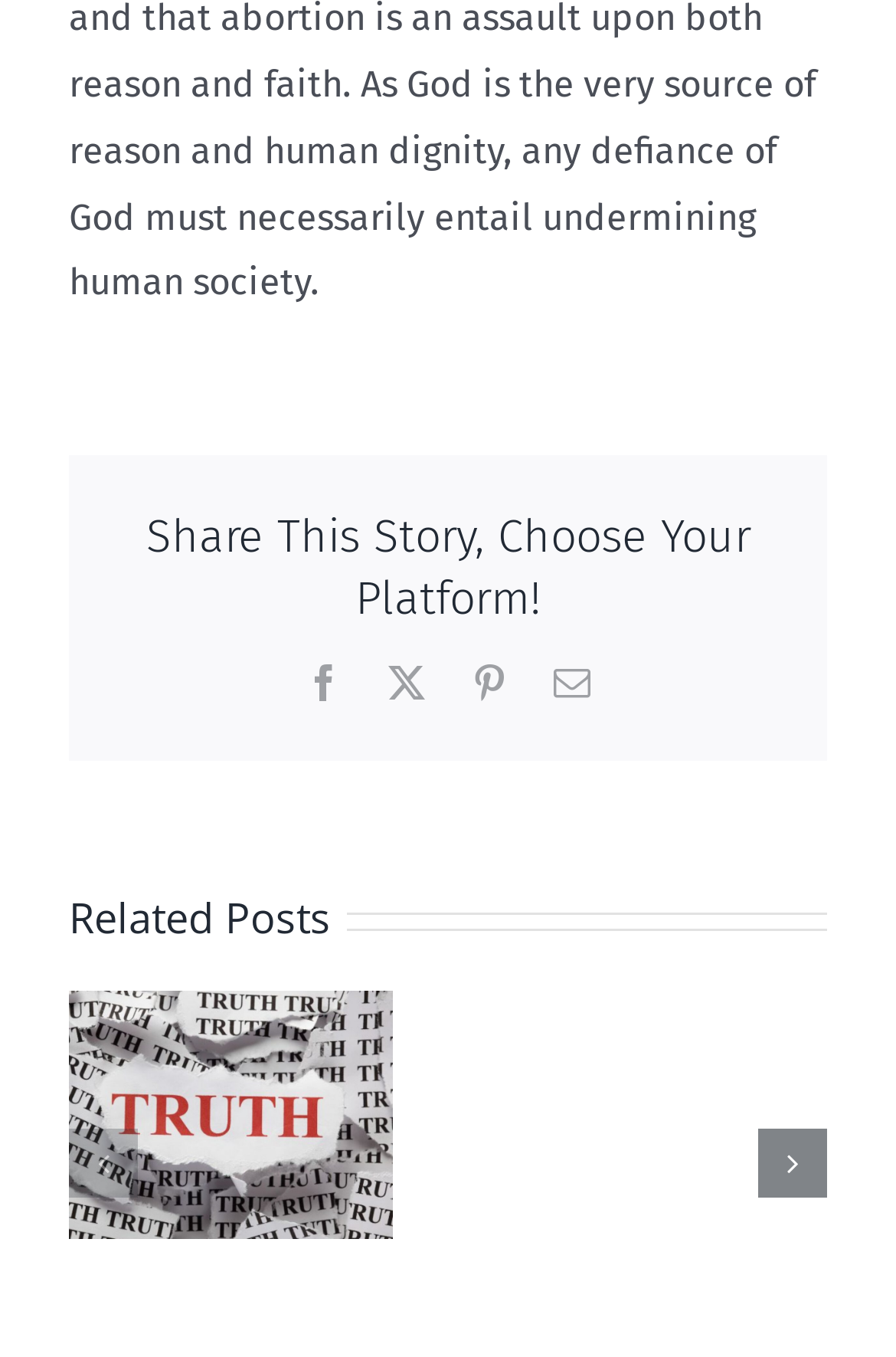Please identify the bounding box coordinates of the element on the webpage that should be clicked to follow this instruction: "Share on Facebook". The bounding box coordinates should be given as four float numbers between 0 and 1, formatted as [left, top, right, bottom].

[0.341, 0.489, 0.382, 0.516]